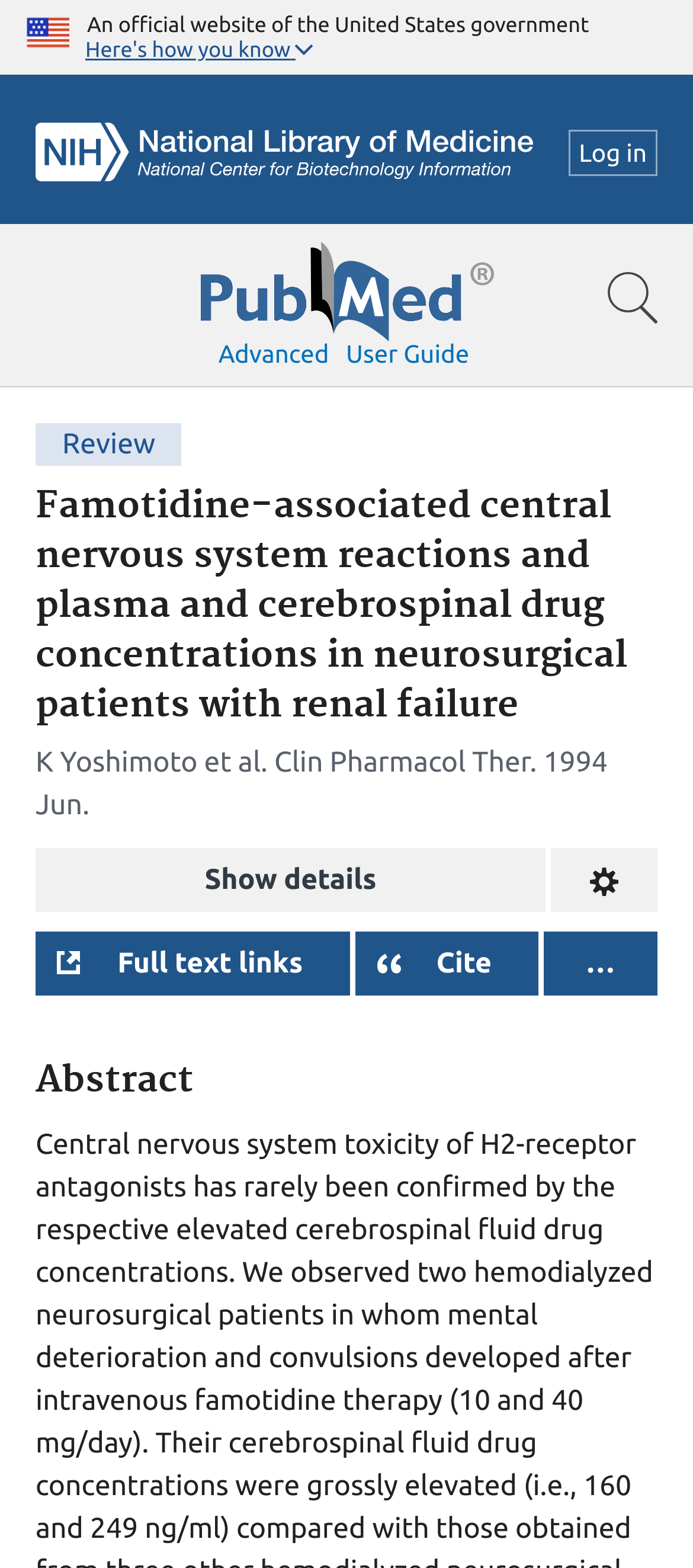Identify the bounding box coordinates for the region of the element that should be clicked to carry out the instruction: "Cite the article". The bounding box coordinates should be four float numbers between 0 and 1, i.e., [left, top, right, bottom].

[0.63, 0.604, 0.71, 0.624]